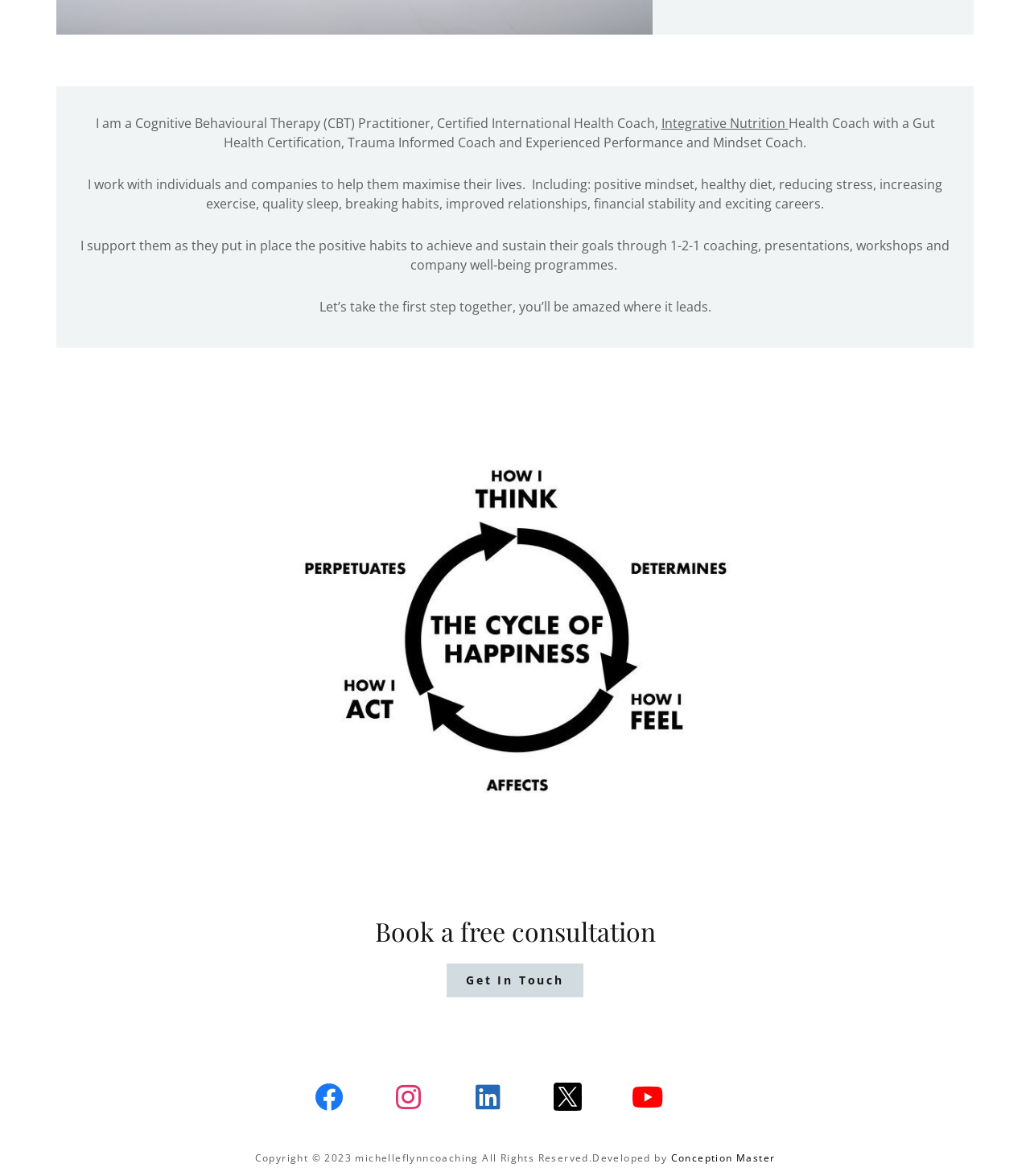Locate the bounding box of the user interface element based on this description: "Conception Master".

[0.651, 0.979, 0.753, 0.991]